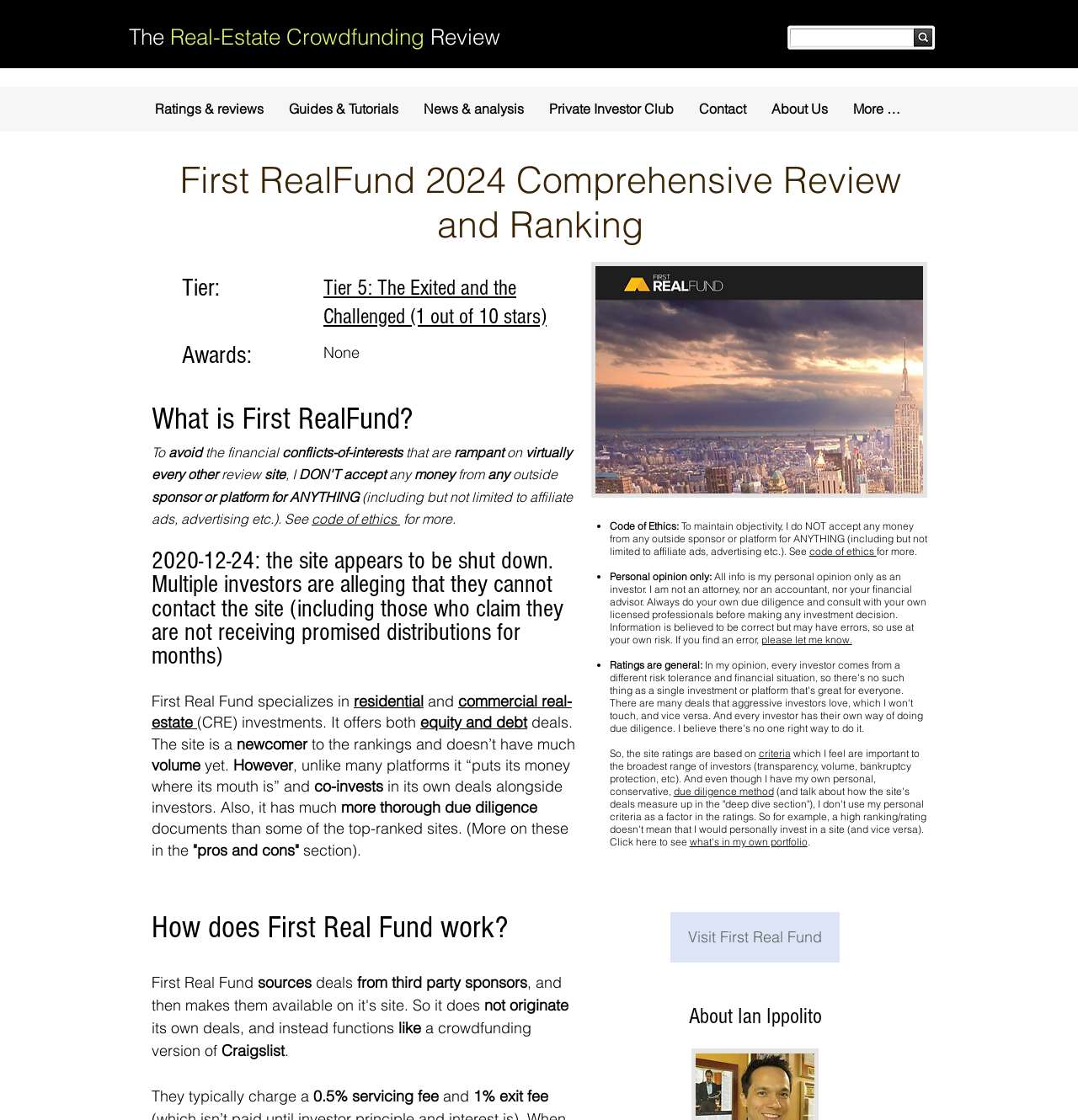Provide the bounding box coordinates of the HTML element described by the text: "what's in my own portfolio".

[0.64, 0.746, 0.749, 0.757]